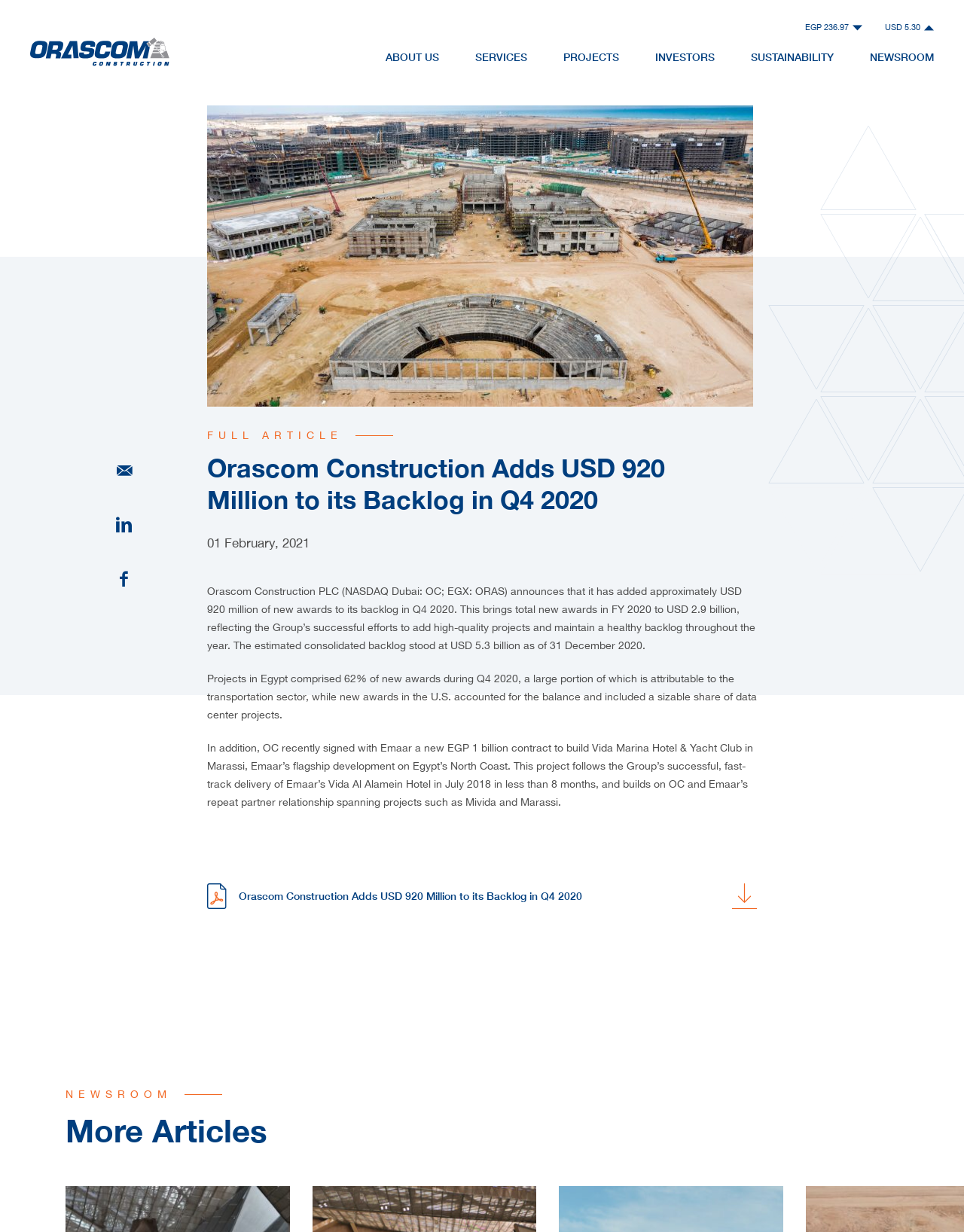What is the currency of the new awards in FY 2020?
Look at the webpage screenshot and answer the question with a detailed explanation.

I found this information in the paragraph that starts with 'Orascom Construction PLC (NASDAQ Dubai: OC; EGX: ORAS) announces that it has added approximately USD 920 million of new awards to its backlog in Q4 2020.' The sentence that provides the answer is the first sentence of the paragraph, which mentions 'USD 2.9 billion' as the total new awards in FY 2020.